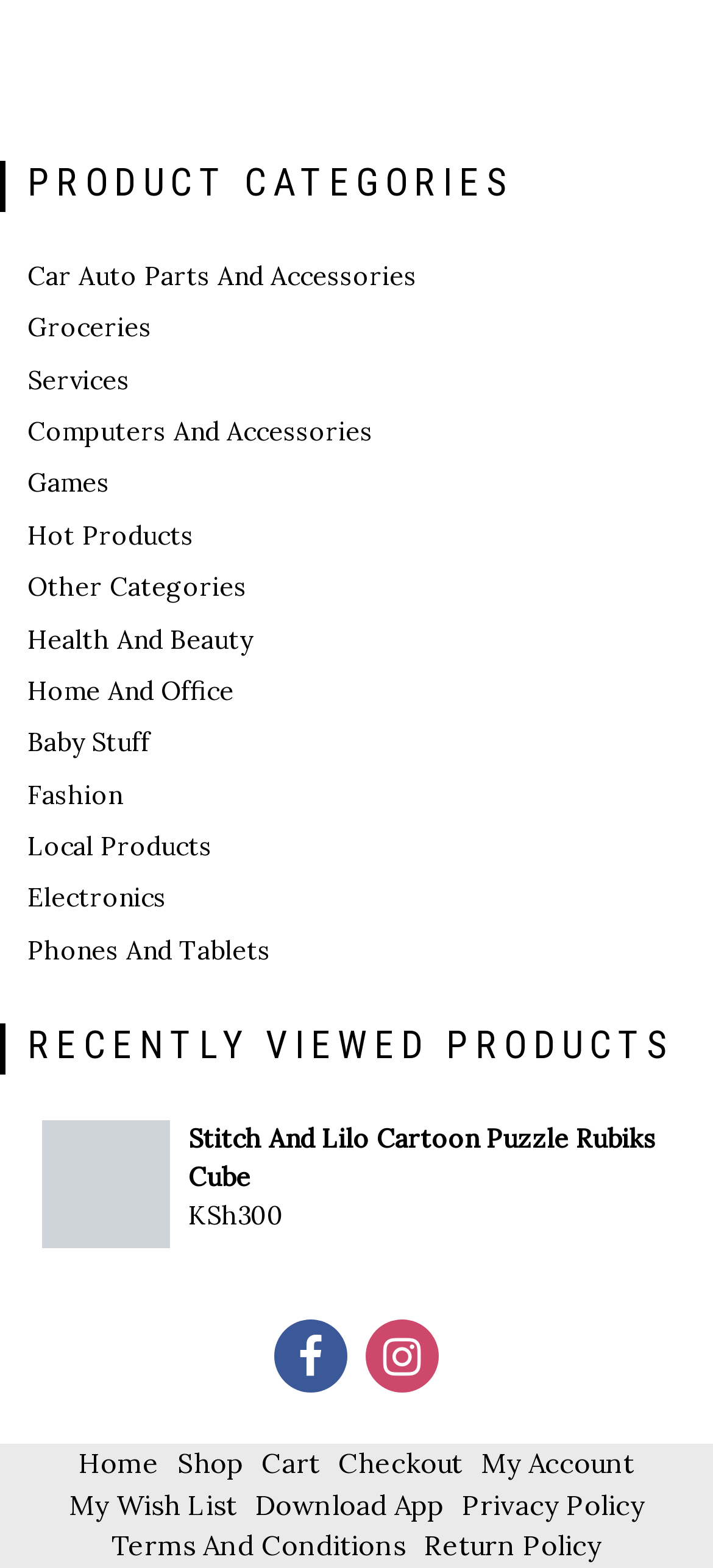Identify the bounding box coordinates of the region I need to click to complete this instruction: "View Car Auto Parts And Accessories".

[0.038, 0.165, 0.585, 0.186]